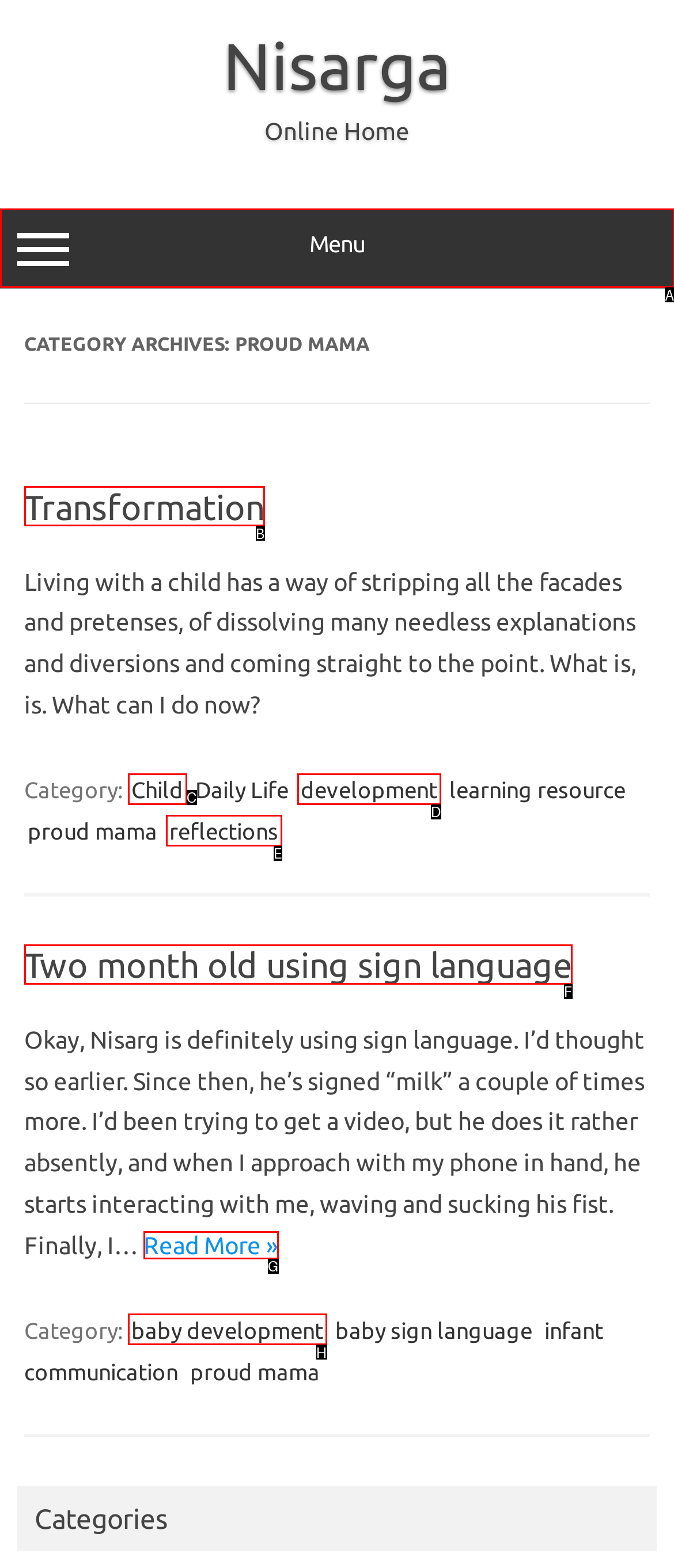Identify the option that corresponds to the given description: Read More ». Reply with the letter of the chosen option directly.

G